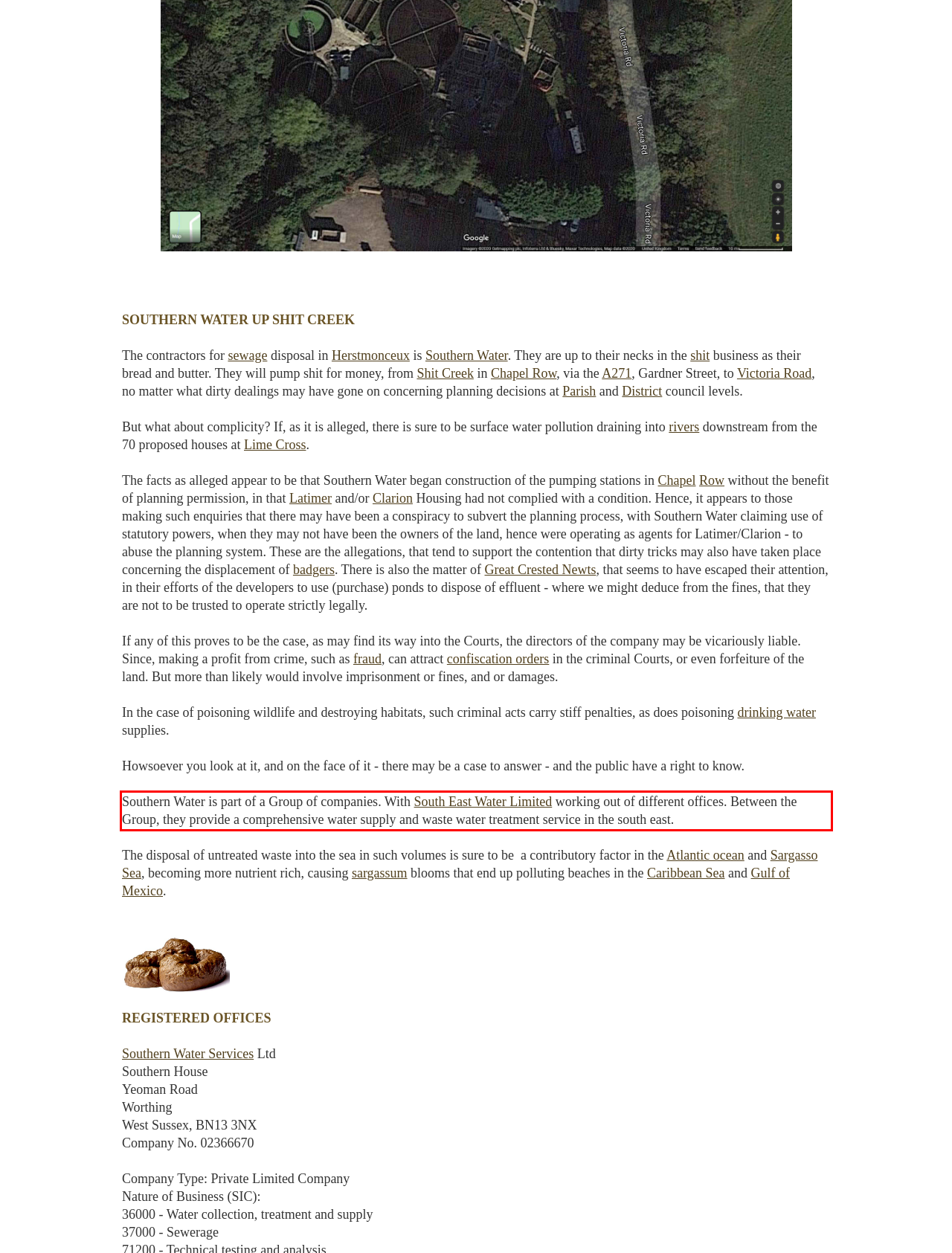Within the screenshot of a webpage, identify the red bounding box and perform OCR to capture the text content it contains.

Southern Water is part of a Group of companies. With South East Water Limited working out of different offices. Between the Group, they provide a comprehensive water supply and waste water treatment service in the south east.